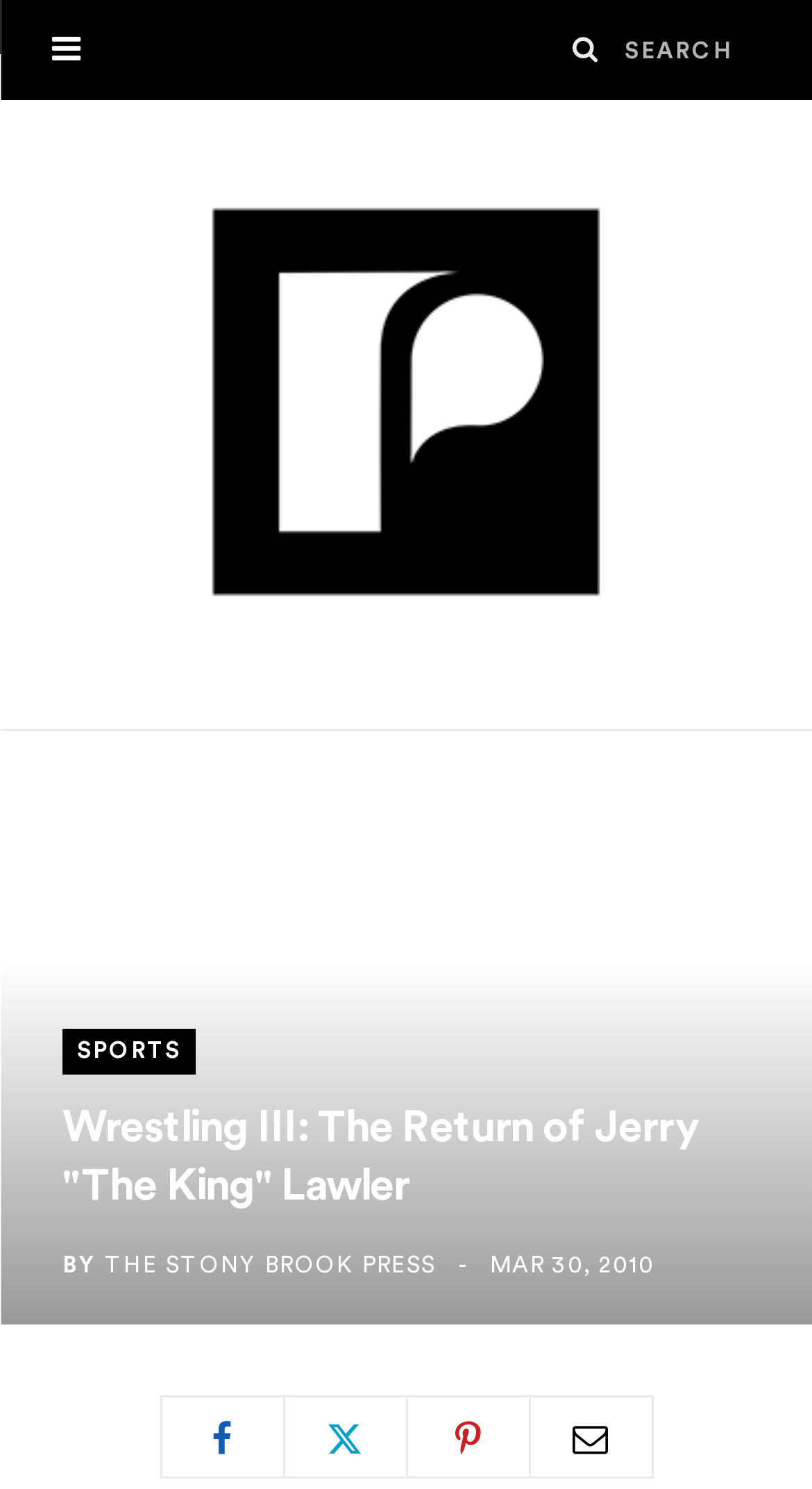Please identify the bounding box coordinates of the area that needs to be clicked to follow this instruction: "Read the SPORTS section".

[0.077, 0.691, 0.241, 0.721]